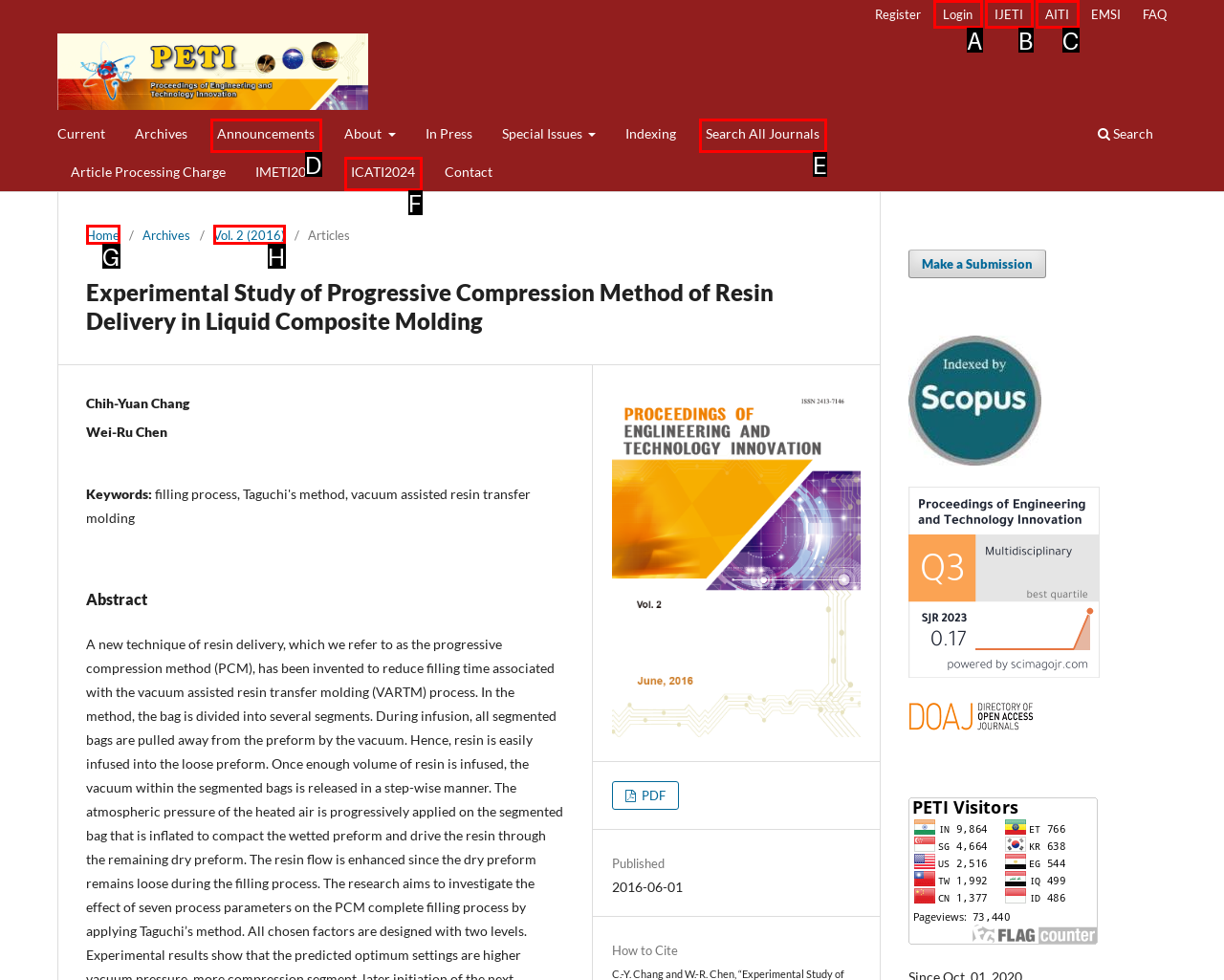Identify the UI element described as: AITI
Answer with the option's letter directly.

C